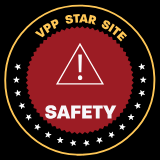What is the color of the background?
Based on the image, give a one-word or short phrase answer.

Red